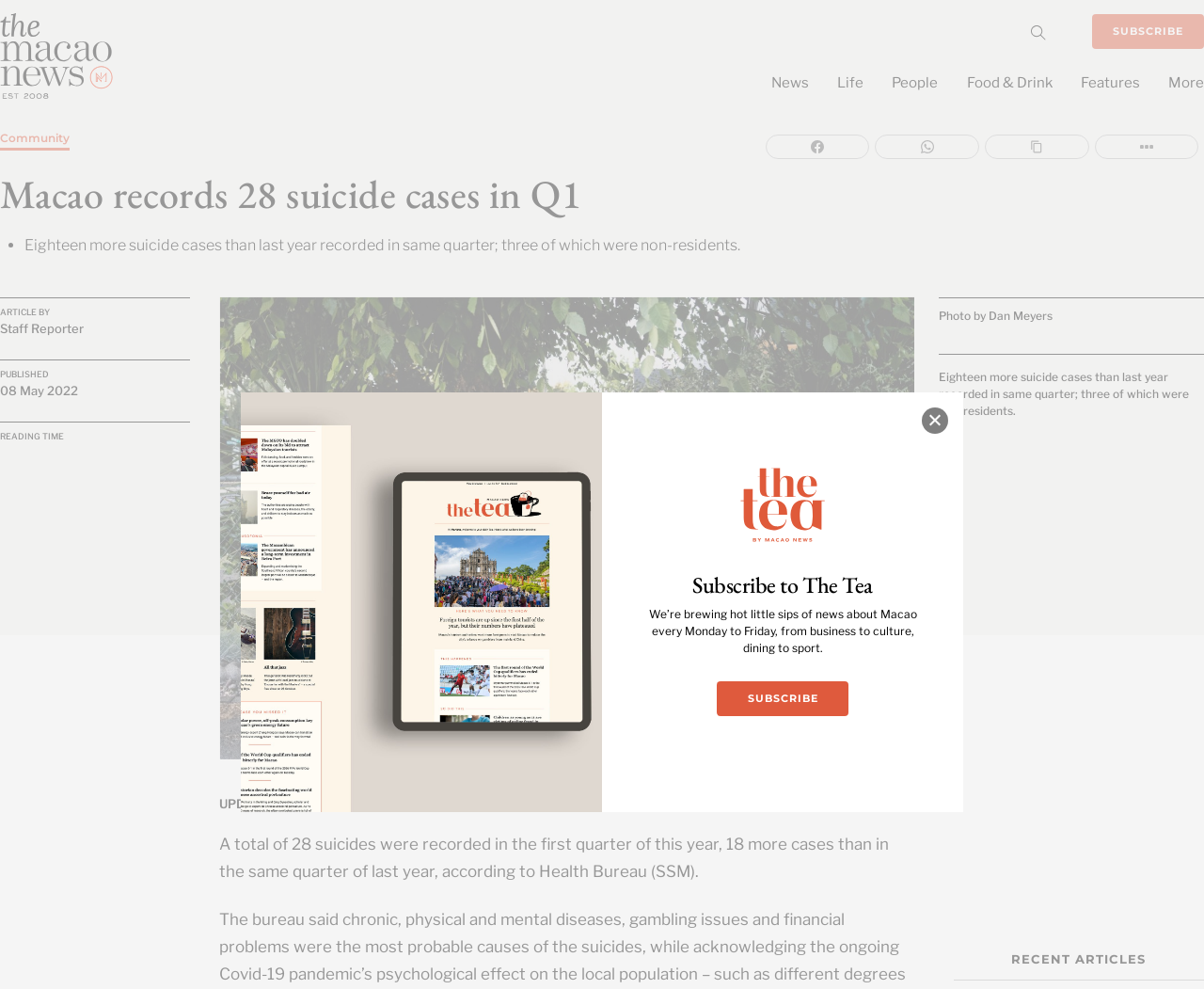Determine the bounding box coordinates of the clickable element to complete this instruction: "View more articles". Provide the coordinates in the format of four float numbers between 0 and 1, [left, top, right, bottom].

[0.97, 0.066, 1.0, 0.098]